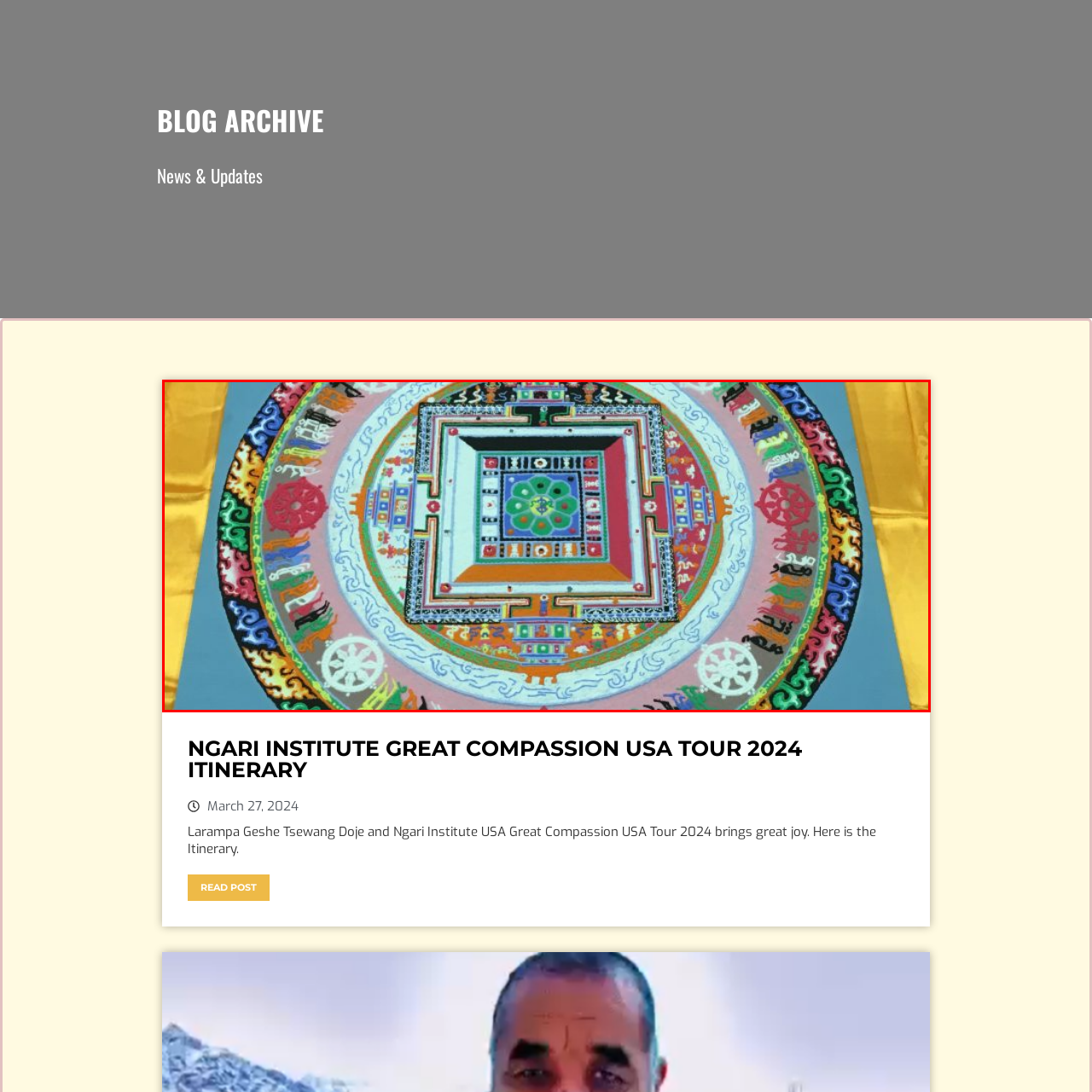Generate a detailed description of the content found inside the red-outlined section of the image.

The image showcases a beautifully crafted Sand Mandala, created by the Ngari Institute under the guidance of Geshe Tswang Gyatso. This intricate design features a series of vibrant colors and detailed symbols, reflecting the spiritual and artistic significance of mandalas in Buddhist tradition. The central square, surrounded by a circular pattern, is rich with geometric shapes and emblematic motifs that represent the universe's structure and harmony. The background is complemented by a soft blue that enhances the vibrancy of the mandala, while the golden hues framing the image signify purity and enlightenment. This artwork embodies the institute's commitment to fostering goodwill and compassion in the world.